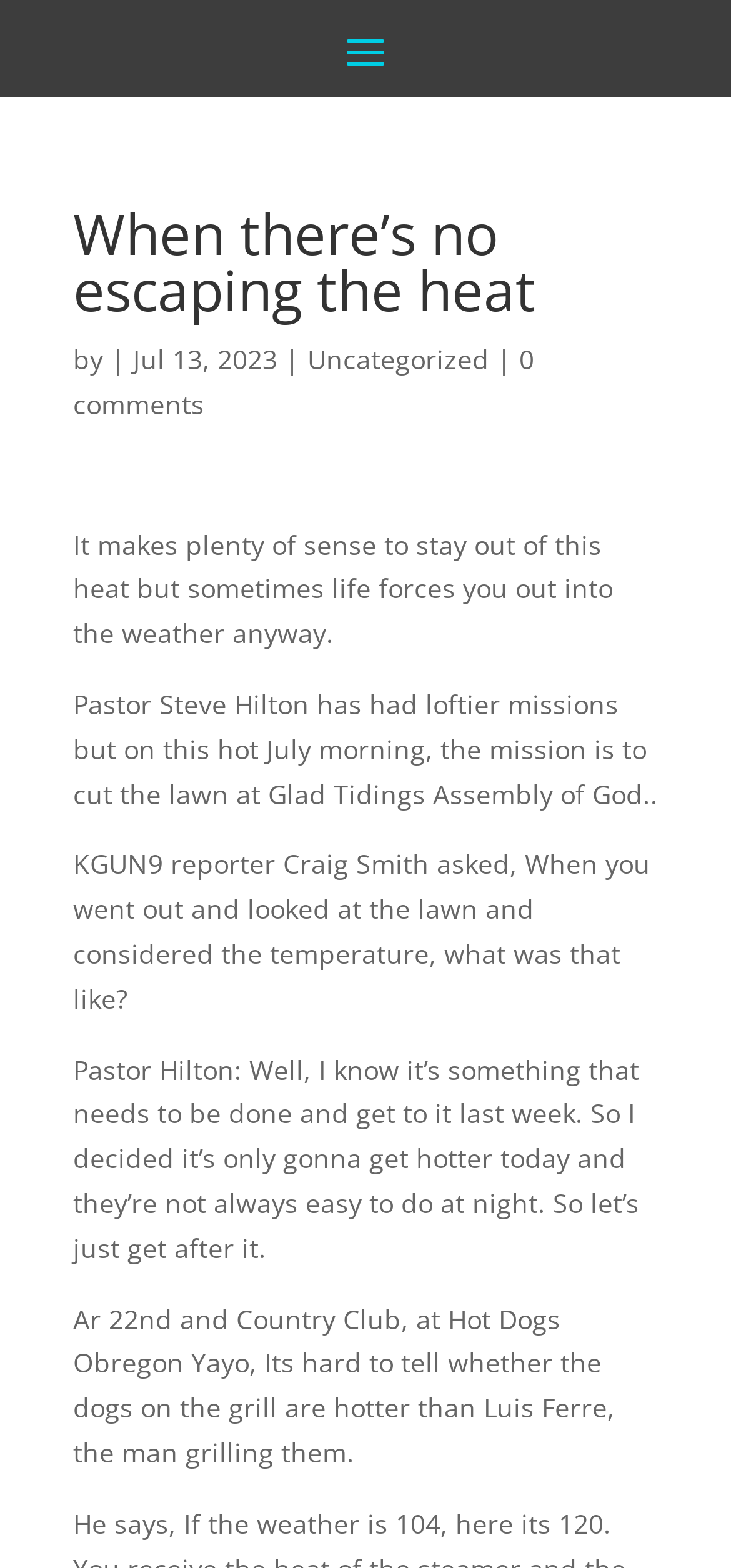What is the principal heading displayed on the webpage?

When there’s no escaping the heat